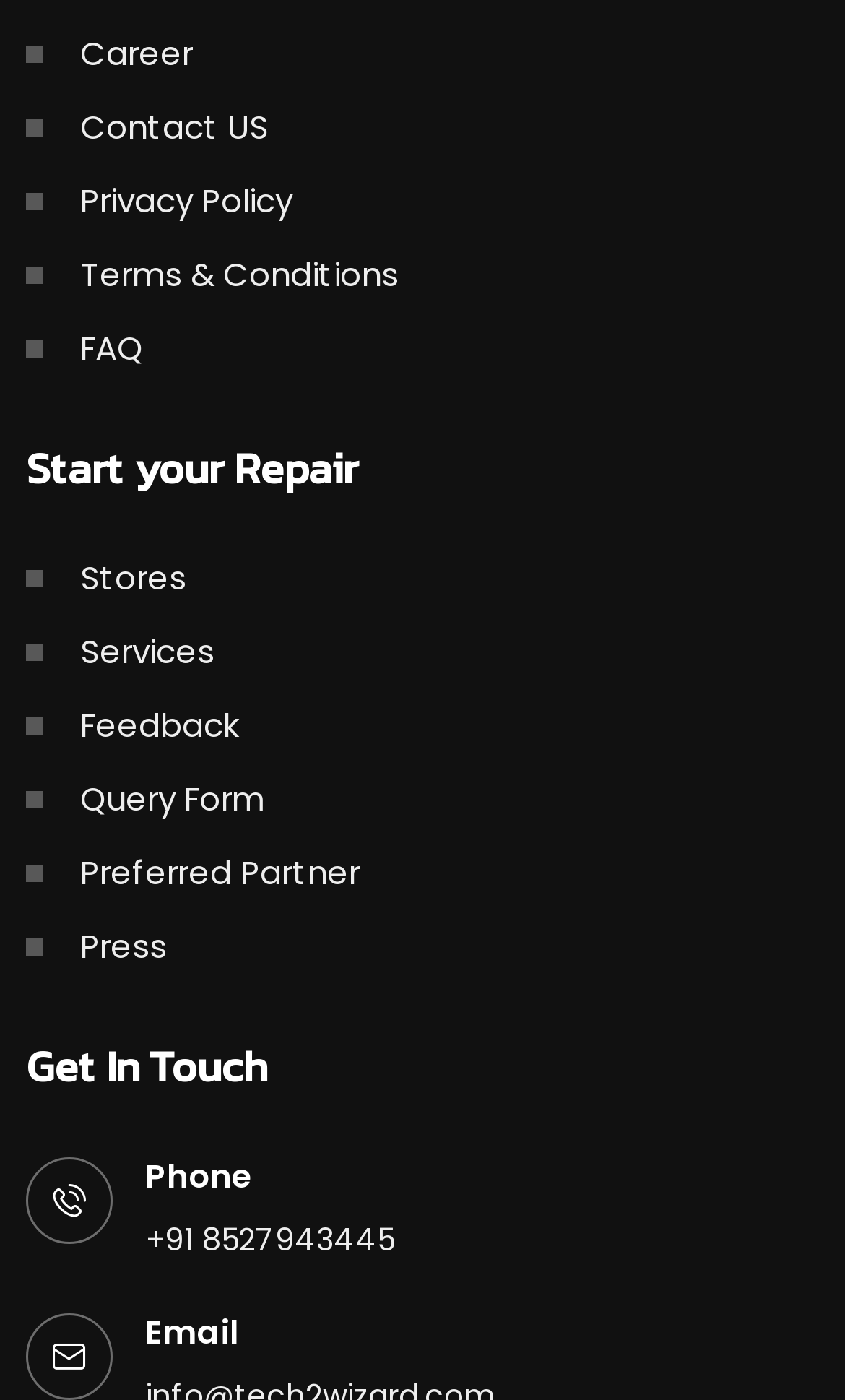How many headings are there on the webpage?
From the screenshot, supply a one-word or short-phrase answer.

3